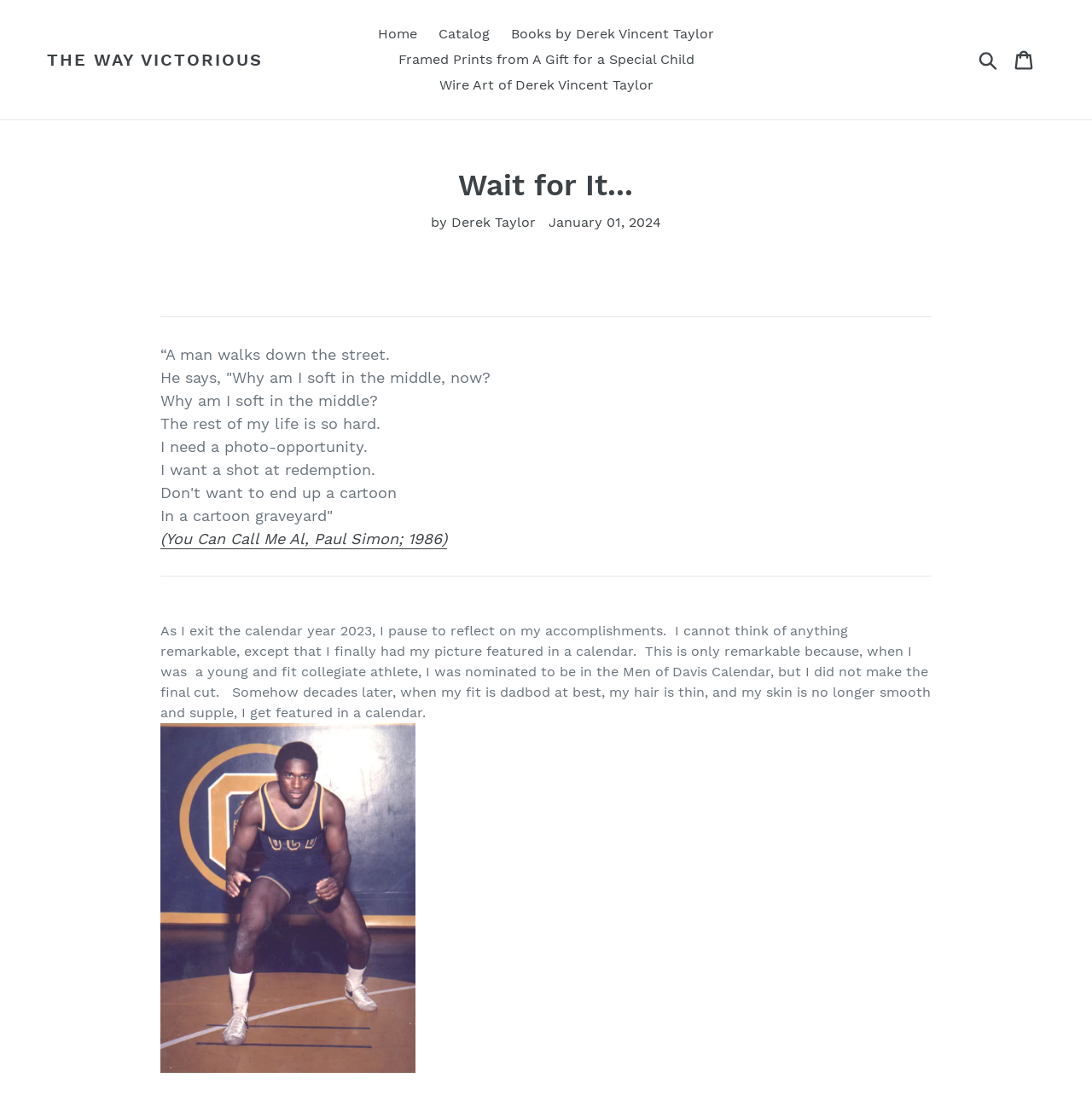Could you highlight the region that needs to be clicked to execute the instruction: "Read more about 'Books by Derek Vincent Taylor'"?

[0.46, 0.019, 0.662, 0.043]